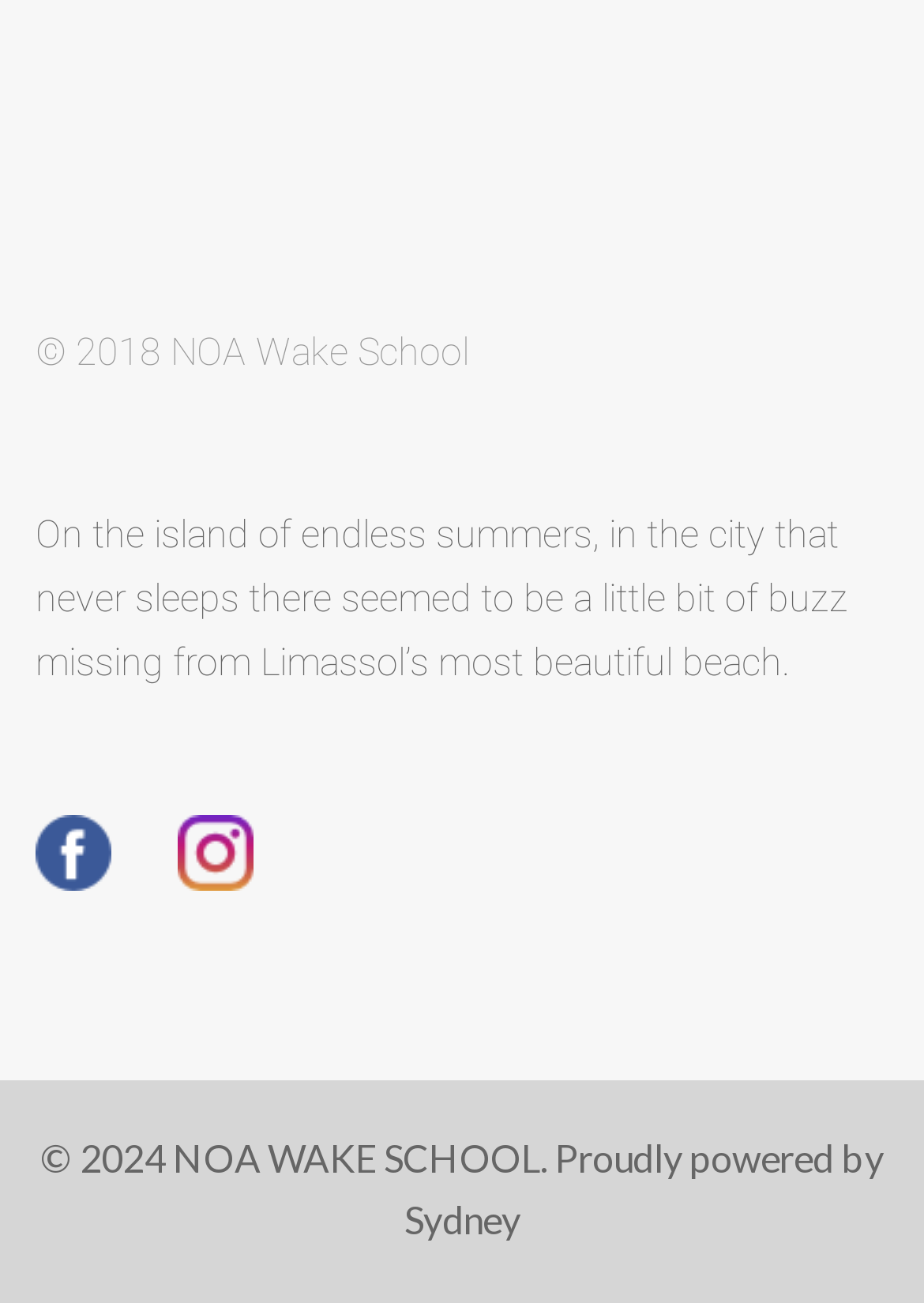Please reply to the following question with a single word or a short phrase:
What is the name of the platform powering the webpage?

Sydney